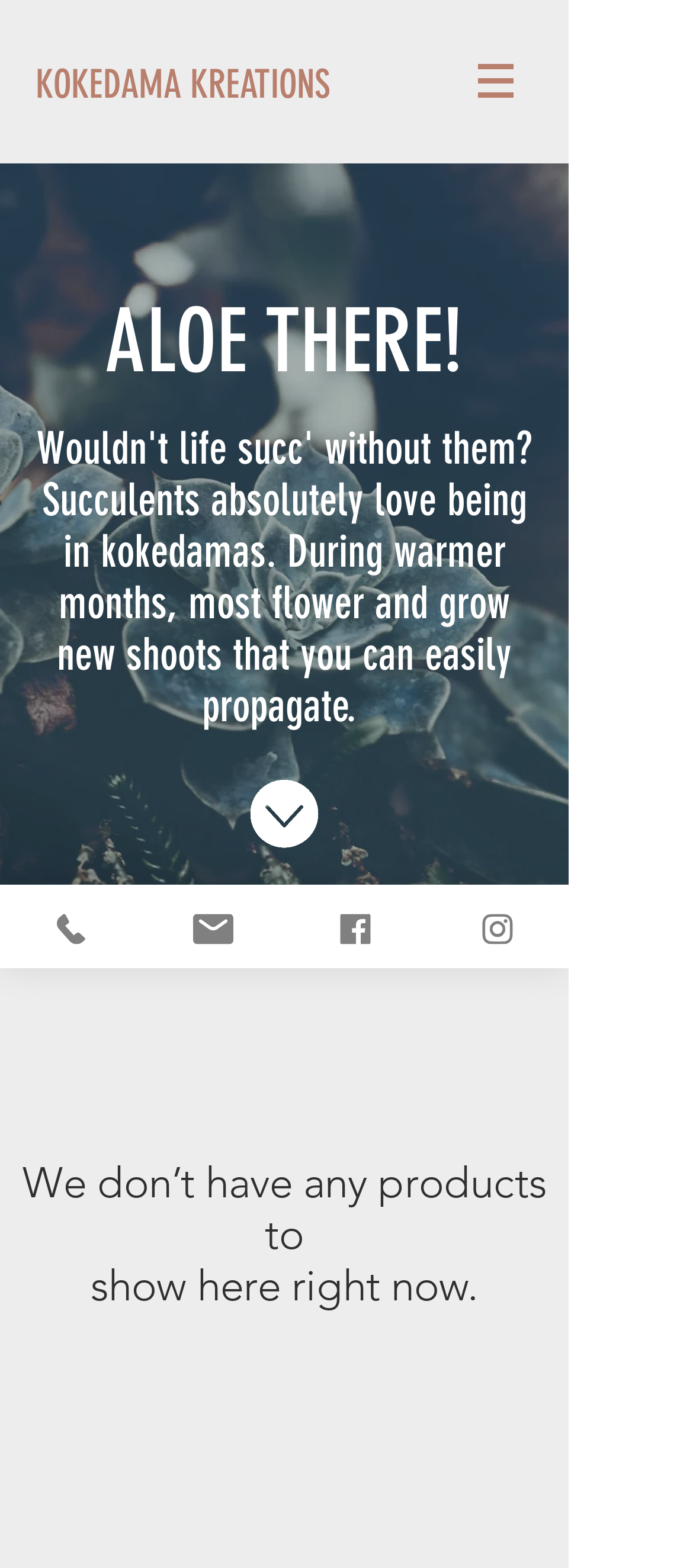How many social media links are available on this webpage?
Using the visual information from the image, give a one-word or short-phrase answer.

4